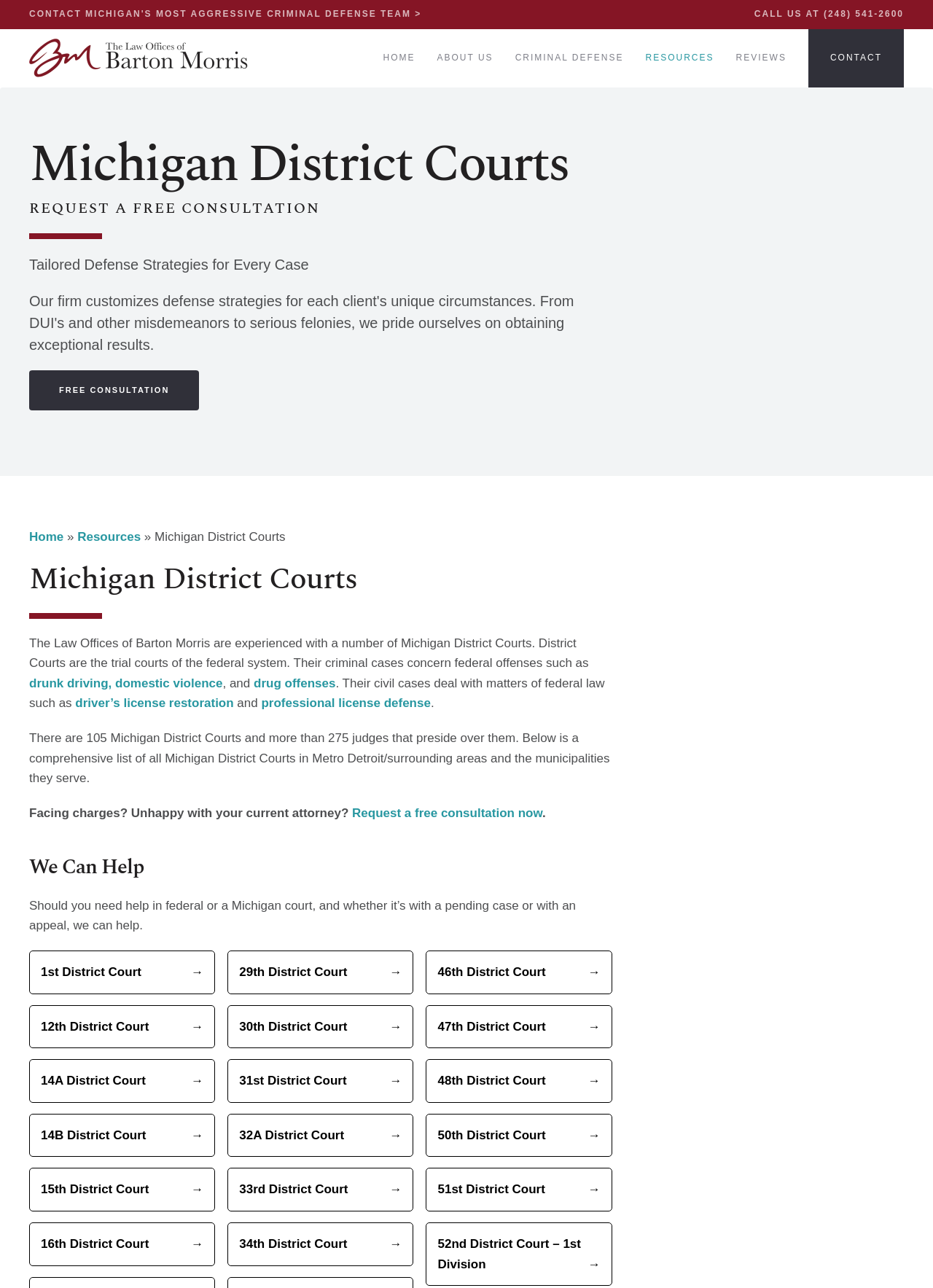Please determine the bounding box coordinates of the clickable area required to carry out the following instruction: "Learn more about the 52nd District Court – 1st Division". The coordinates must be four float numbers between 0 and 1, represented as [left, top, right, bottom].

[0.457, 0.949, 0.656, 0.998]